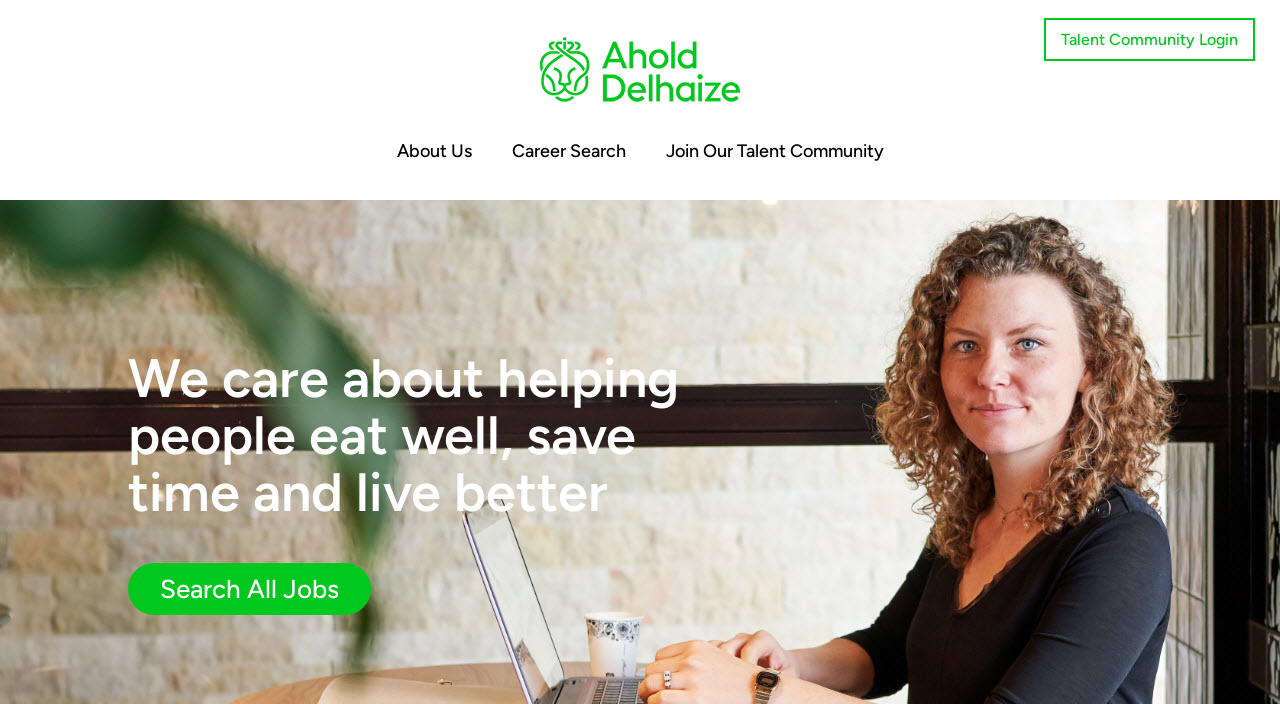Based on the element description: "Search All Jobs", identify the bounding box coordinates for this UI element. The coordinates must be four float numbers between 0 and 1, listed as [left, top, right, bottom].

[0.1, 0.8, 0.29, 0.874]